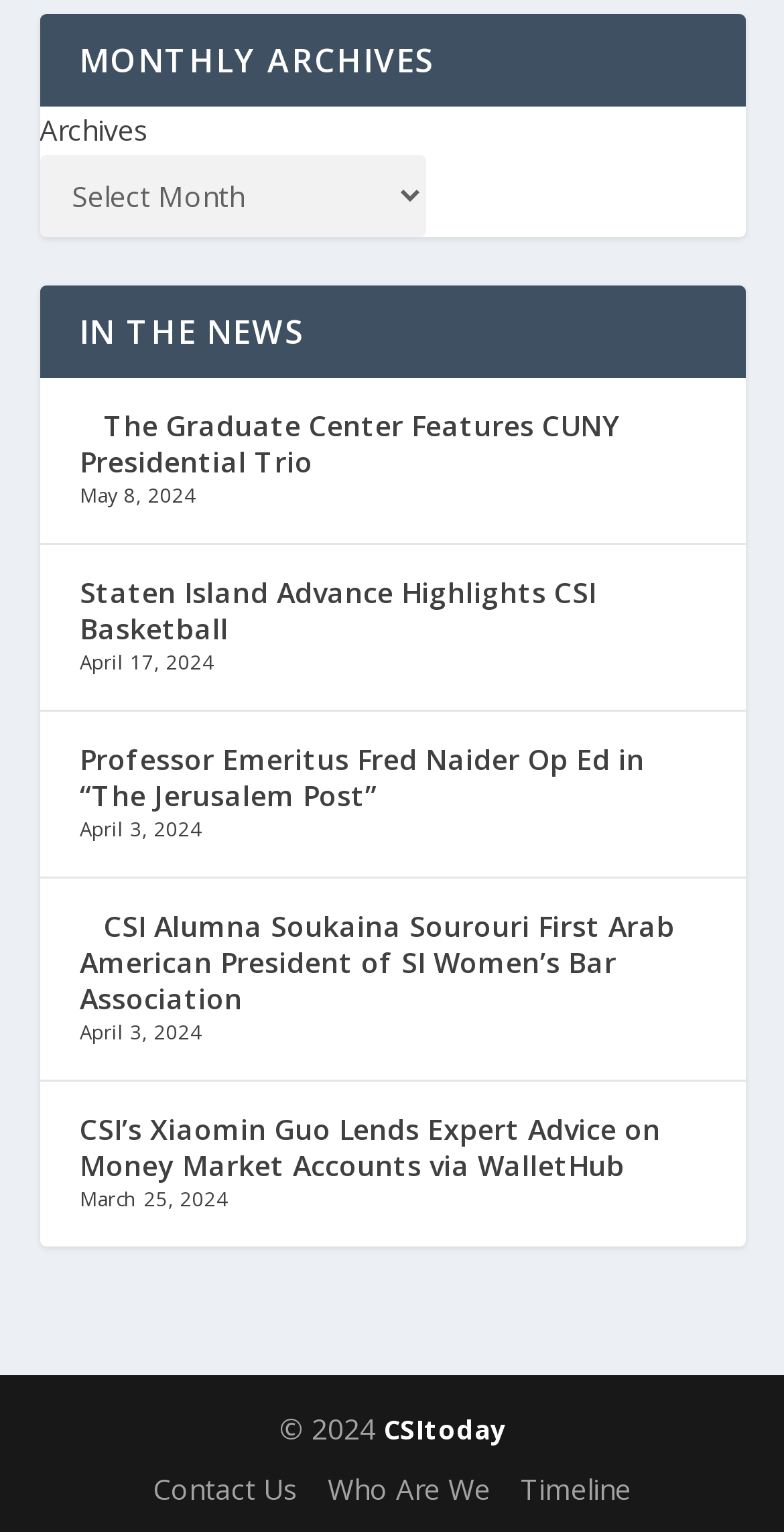Highlight the bounding box coordinates of the region I should click on to meet the following instruction: "Read the news about CSI Alumna Soukaina Sourouri".

[0.101, 0.592, 0.86, 0.664]